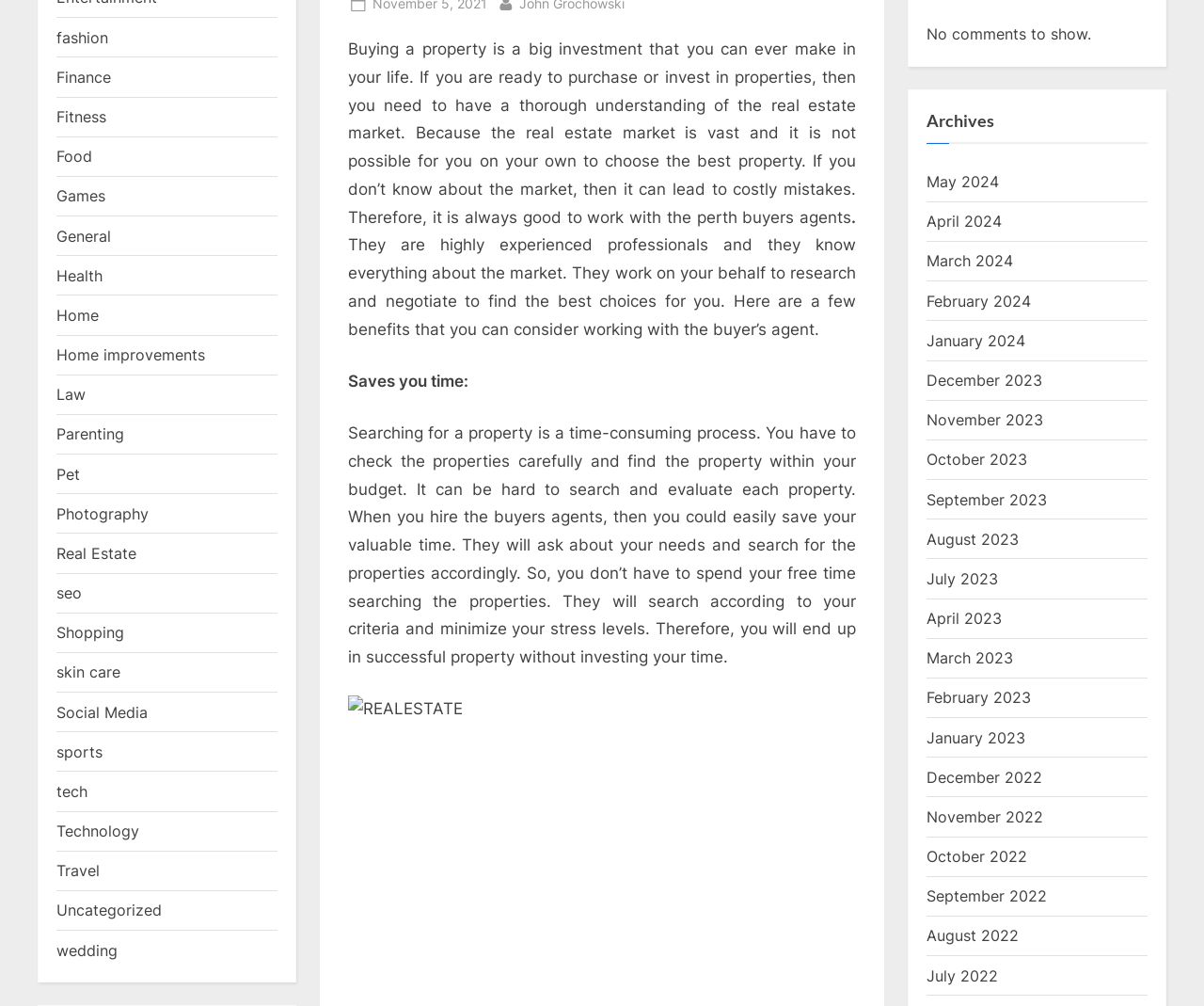Given the description: "February 2023", determine the bounding box coordinates of the UI element. The coordinates should be formatted as four float numbers between 0 and 1, [left, top, right, bottom].

[0.77, 0.684, 0.856, 0.703]